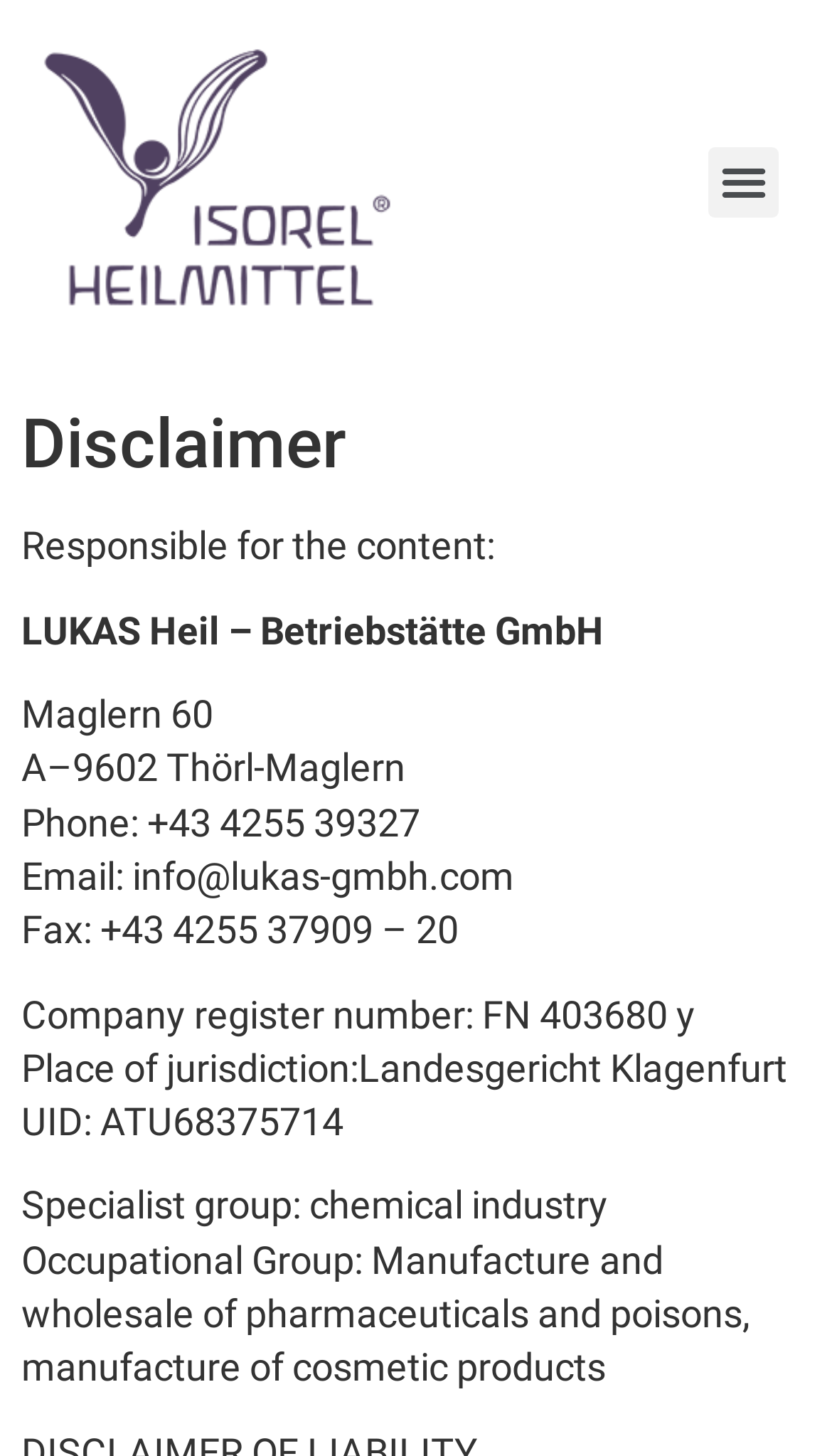What is the company name?
Your answer should be a single word or phrase derived from the screenshot.

LUKAS Heil – Betriebstätte GmbH